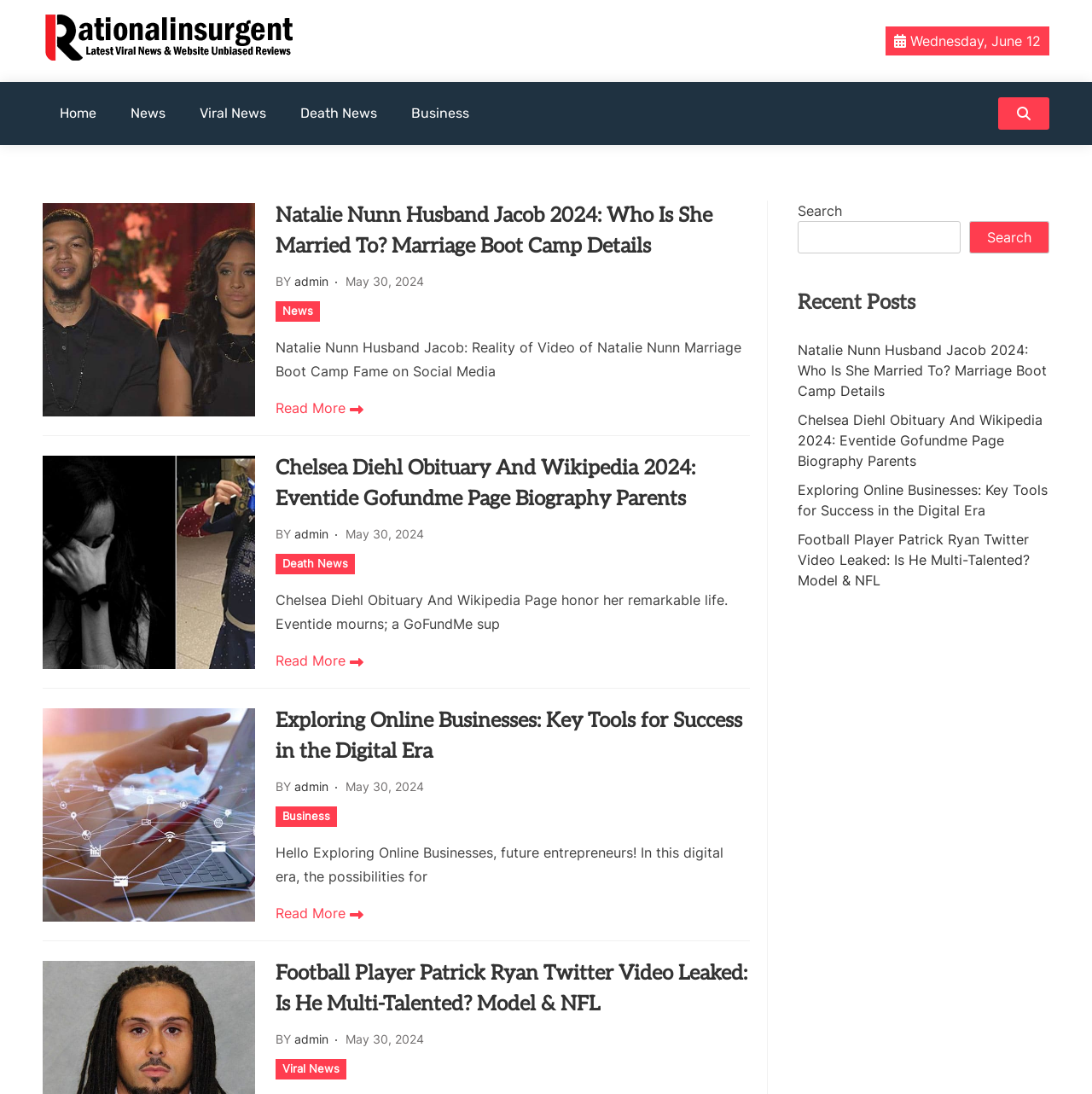Find the bounding box coordinates of the element's region that should be clicked in order to follow the given instruction: "Click the Home link". The coordinates should consist of four float numbers between 0 and 1, i.e., [left, top, right, bottom].

[0.039, 0.075, 0.104, 0.133]